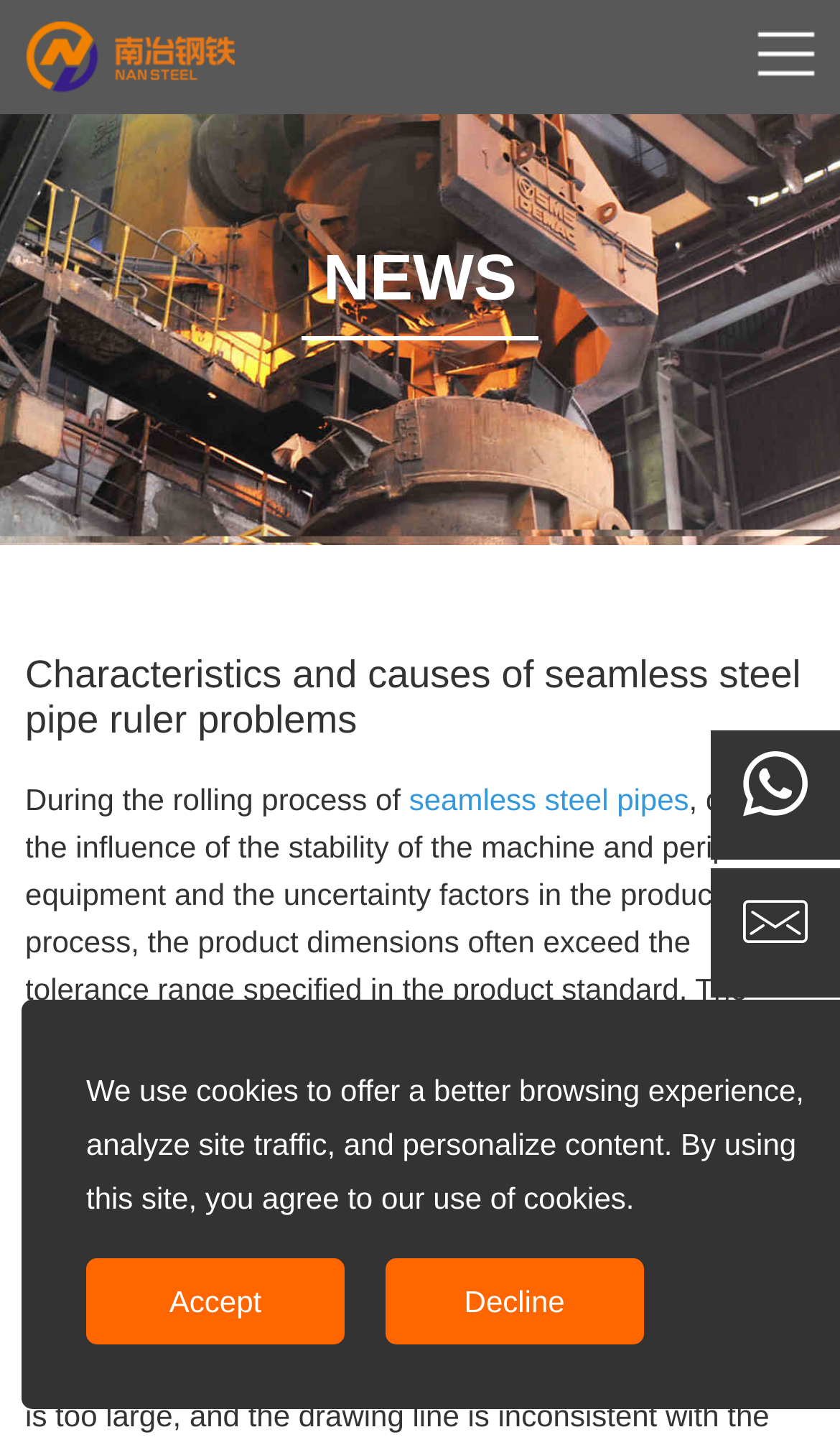Answer succinctly with a single word or phrase:
What is the position of the 'NEWS' section on the webpage?

Middle